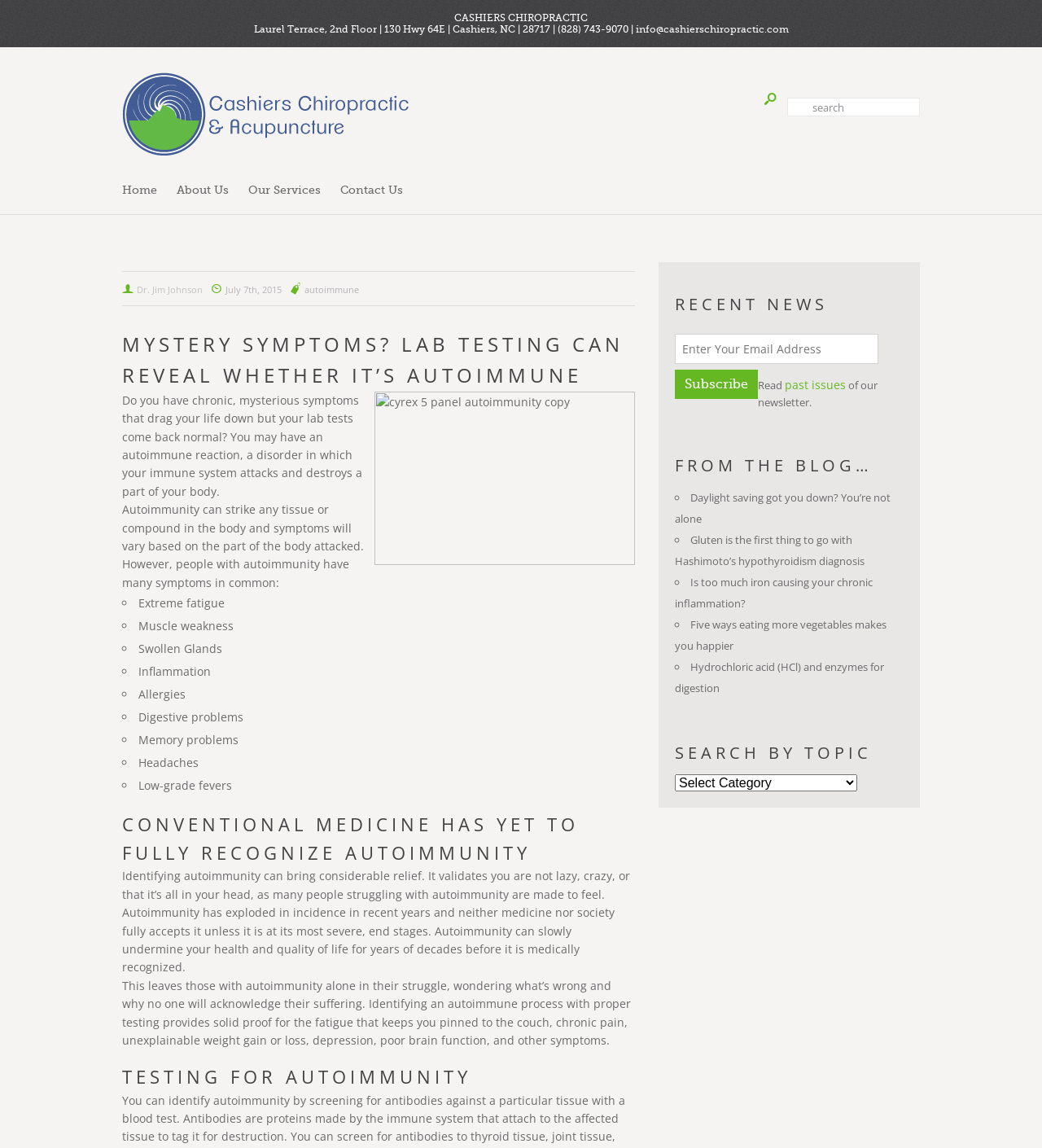Identify the bounding box of the UI element that matches this description: "Our Services »".

[0.229, 0.151, 0.317, 0.18]